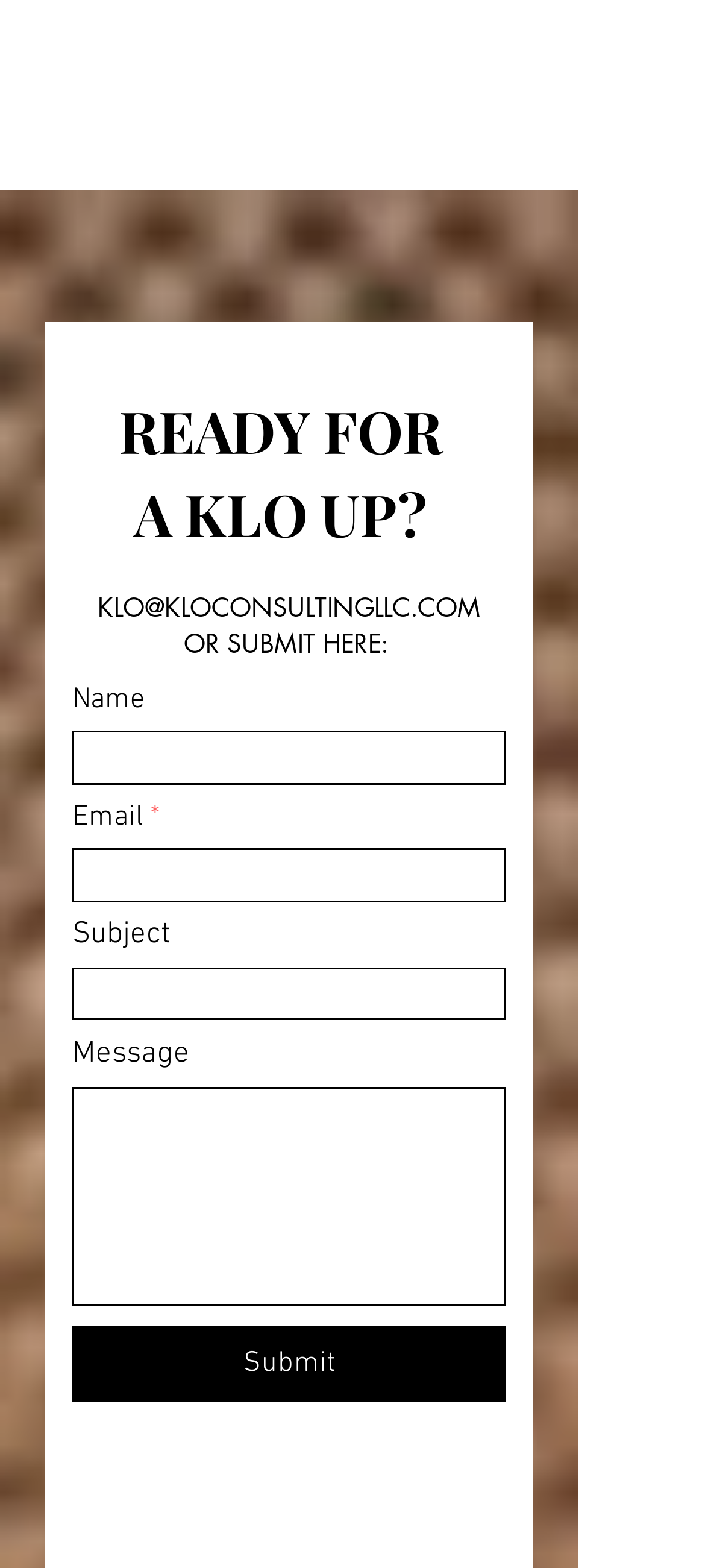Give a concise answer of one word or phrase to the question: 
What is the position of the 'Submit' button on the webpage?

Below the message field